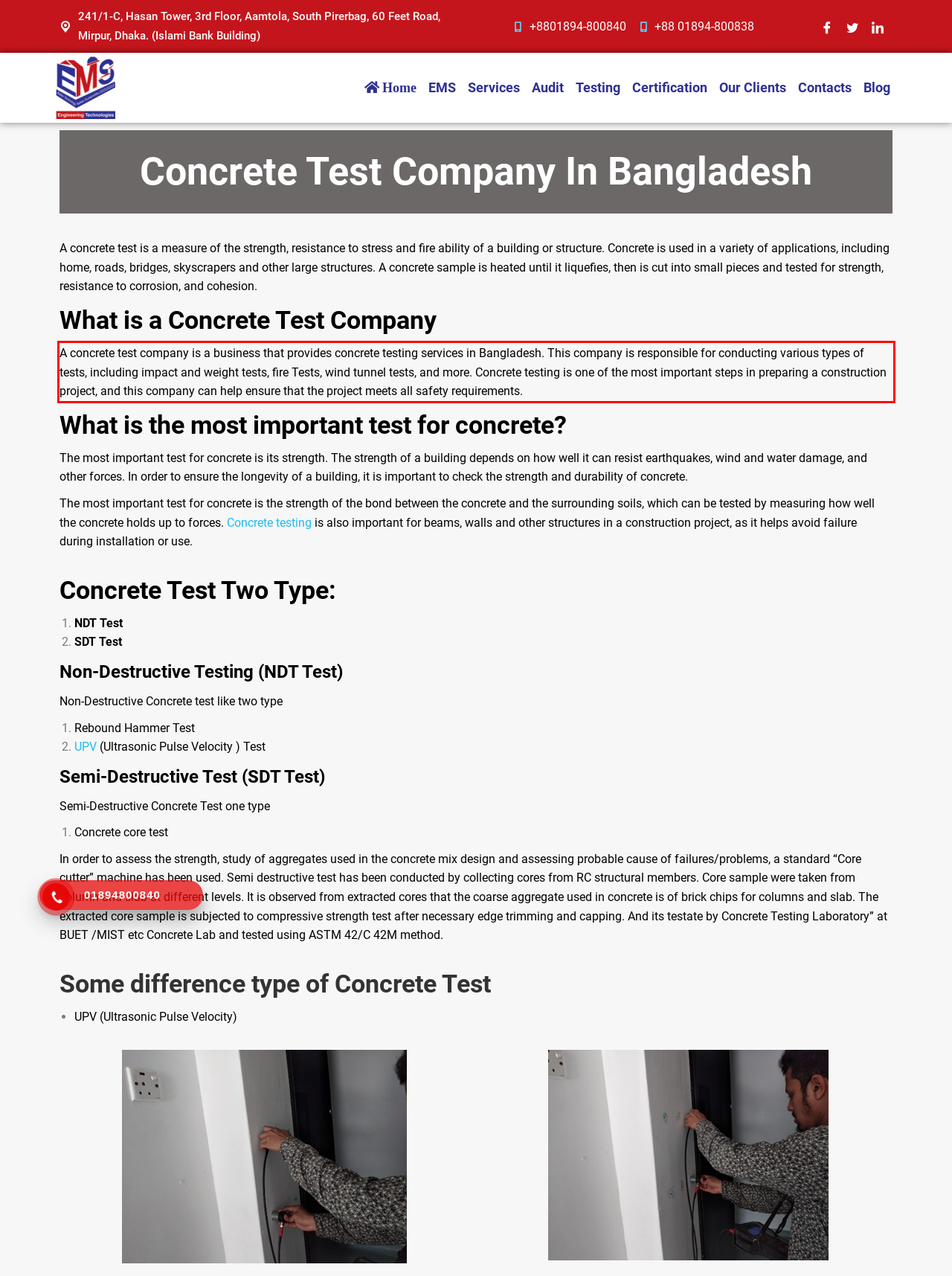Given a screenshot of a webpage with a red bounding box, please identify and retrieve the text inside the red rectangle.

A concrete test company is a business that provides concrete testing services in Bangladesh. This company is responsible for conducting various types of tests, including impact and weight tests, fire Tests, wind tunnel tests, and more. Concrete testing is one of the most important steps in preparing a construction project, and this company can help ensure that the project meets all safety requirements.